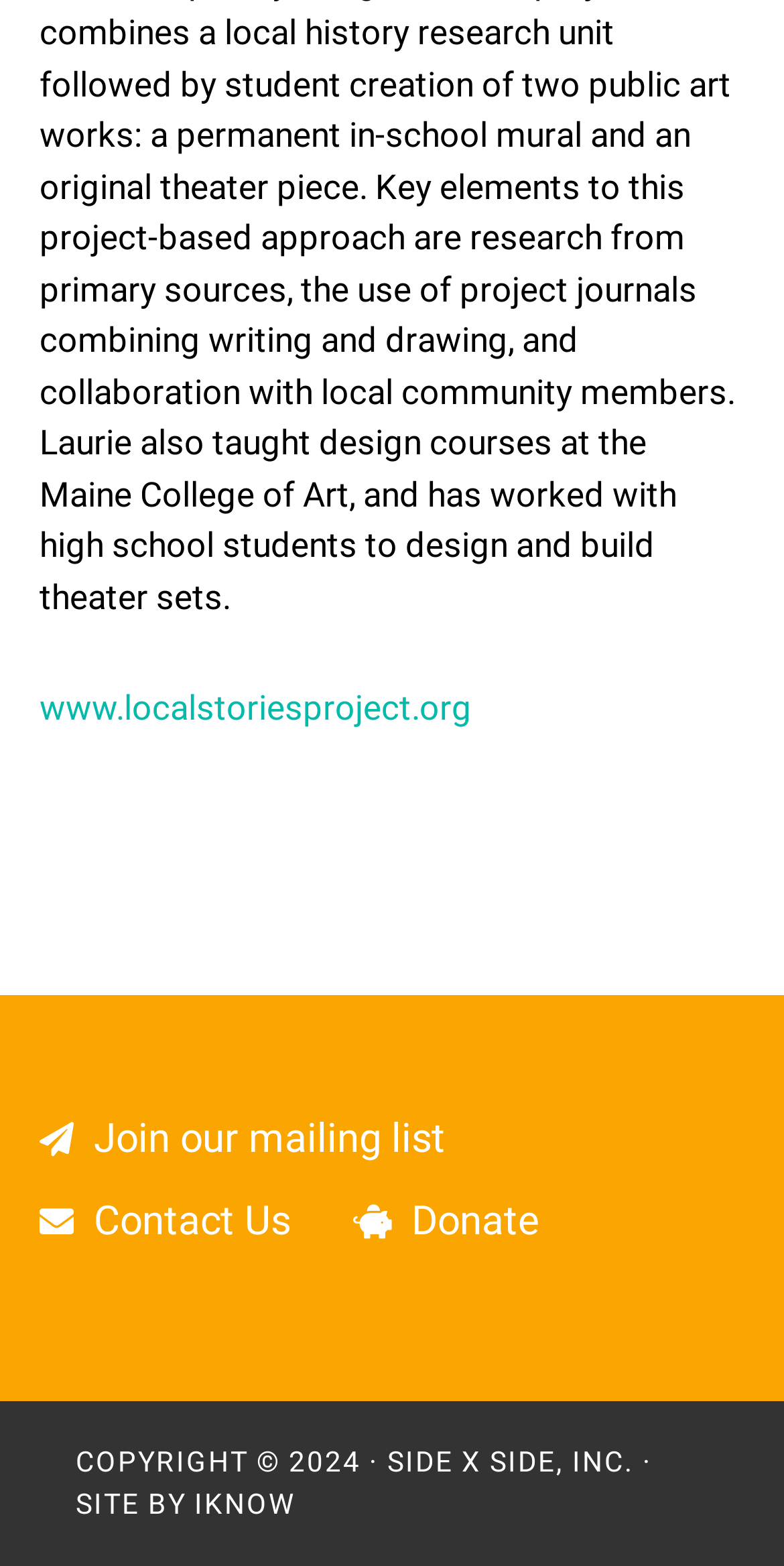Given the element description "see more photos" in the screenshot, predict the bounding box coordinates of that UI element.

None